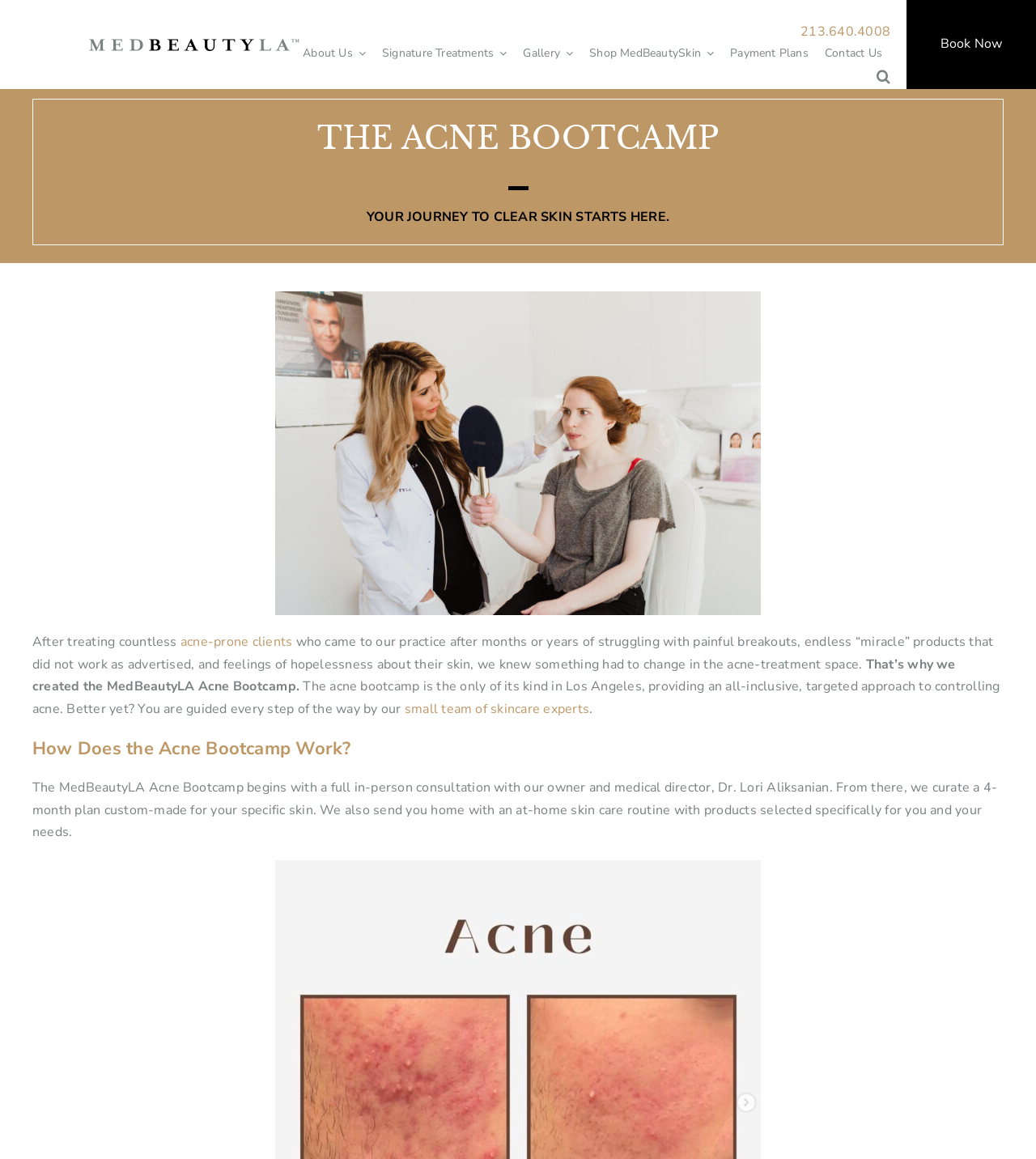Determine the bounding box coordinates for the area you should click to complete the following instruction: "Go to Top".

[0.904, 0.869, 0.941, 0.894]